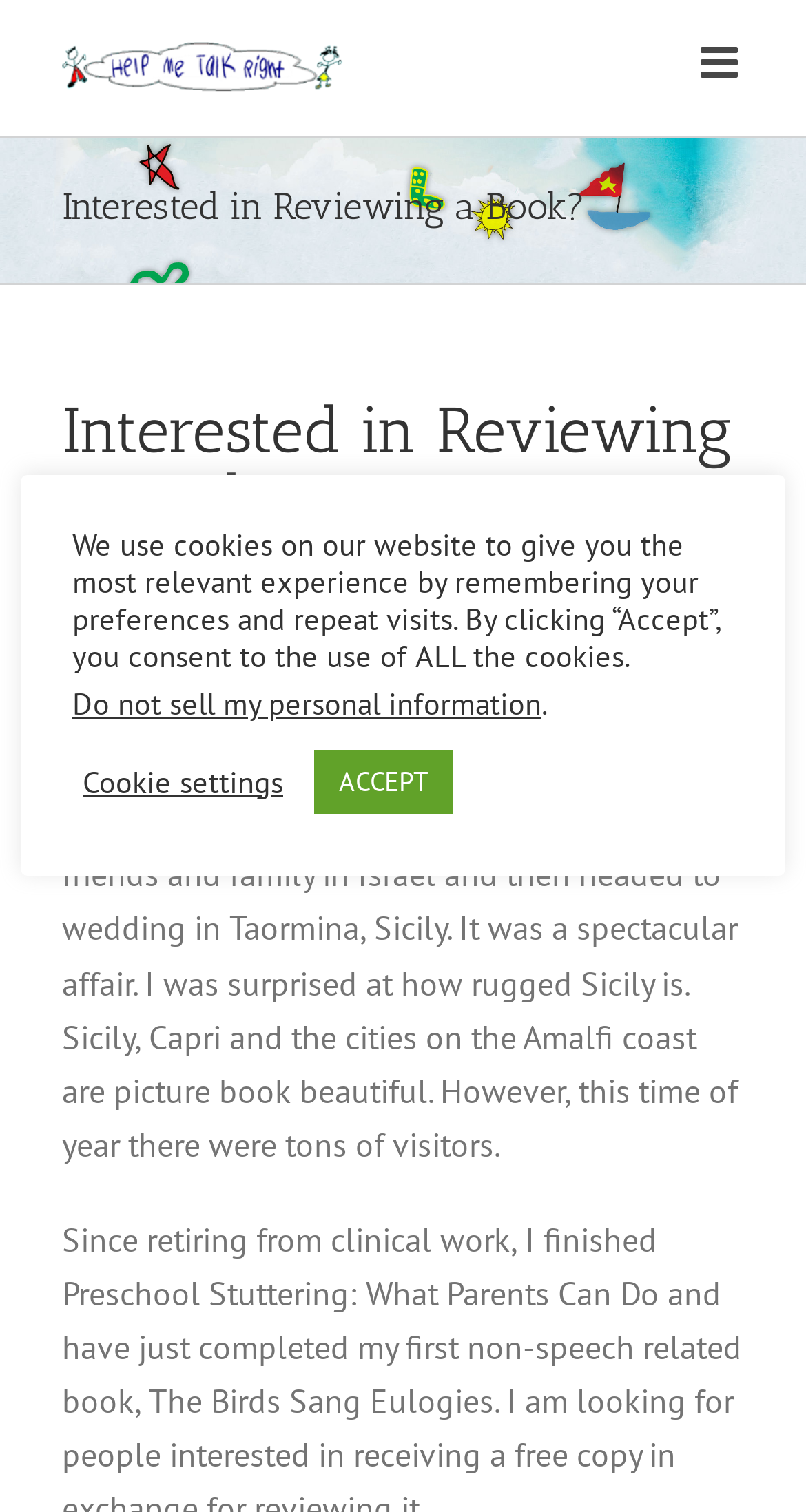Utilize the information from the image to answer the question in detail:
What is the author talking about in the main content?

The author is talking about their summer trip to Israel, Sicily, and the Amalfi coast, where they visited friends and family, and attended a wedding in Taormina, Sicily.